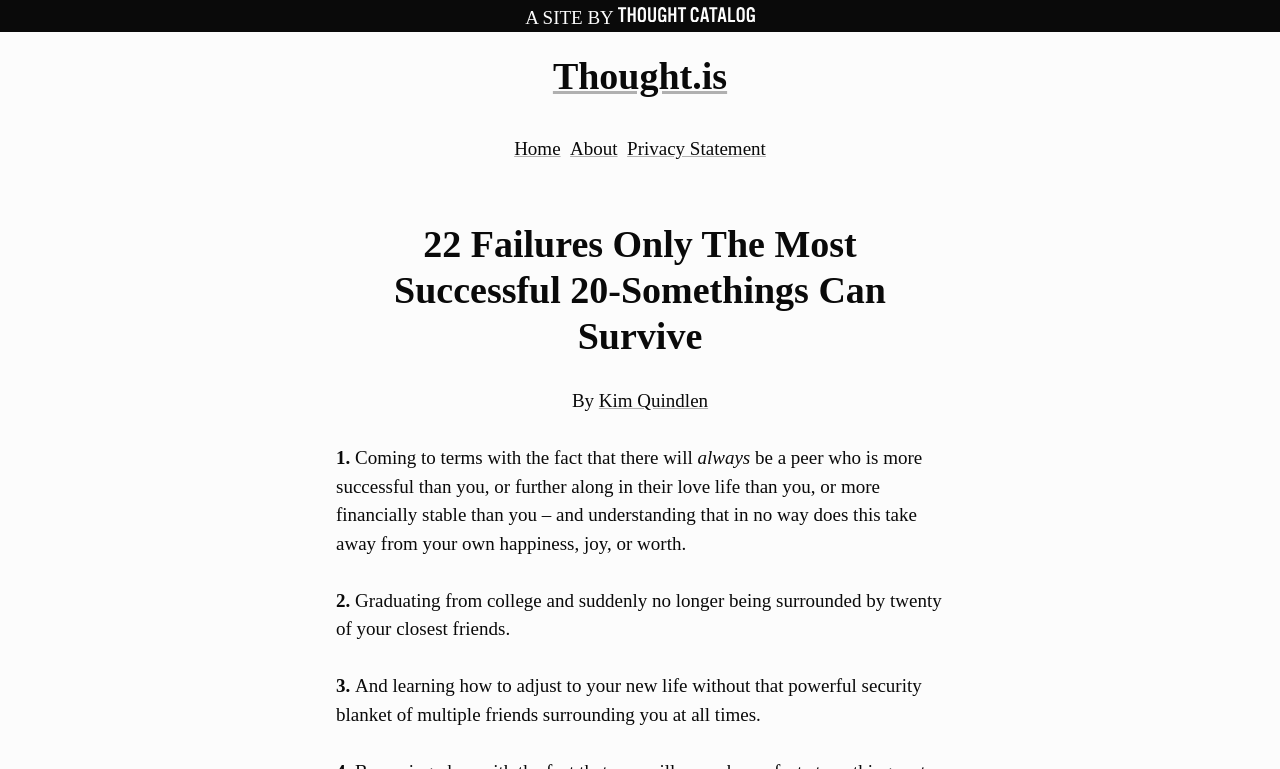What is the name of the website?
Please answer the question as detailed as possible.

The name of the website can be found at the top of the webpage, where it says 'A SITE BY Thought Catalog' and 'Thought.is' is a link next to it.